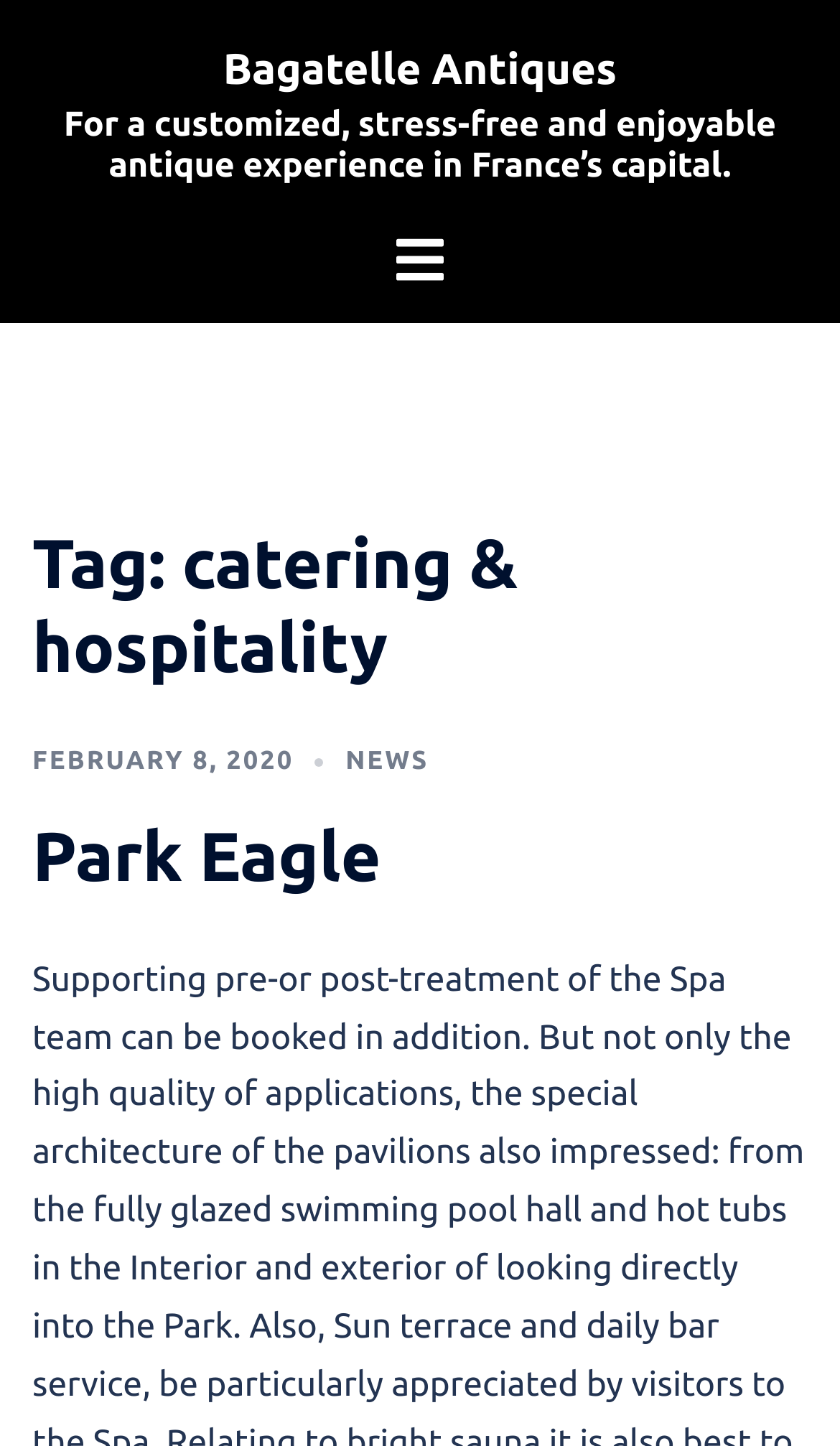What is the date of the news article?
Using the information from the image, give a concise answer in one word or a short phrase.

FEBRUARY 8, 2020